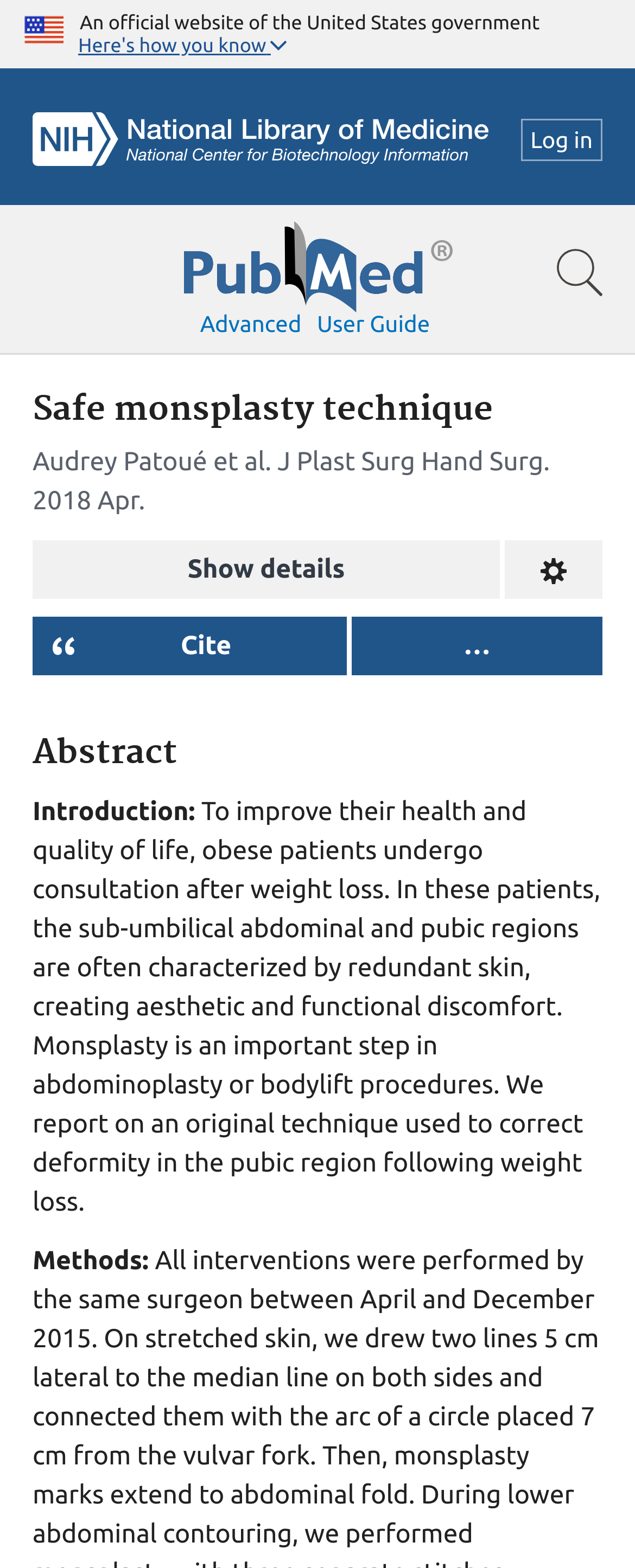Describe every aspect of the webpage in a detailed manner.

The webpage appears to be a scientific article page from PubMed, a government website. At the top, there is a header section with a U.S. flag image, a text stating "An official website of the United States government", and a button labeled "Here's how you know". Below this header, there are several links and images, including the NCBI Logo, a search bar, and links to "Log in", "Pubmed Logo", "Show search bar", "Advanced", and "User guide".

The main content of the page is divided into sections. The first section has a heading "Safe monsplasty technique" followed by author information, including "Audrey Patoué et al." and the journal name "J Plast Surg Hand Surg". There is also a publication date "2018 Apr" and two buttons, "Show details" and "Change format".

Below this section, there are three buttons: "Open dialog with citation text in different styles", "Cite", and an ellipsis button. The next section has a heading "Abstract" followed by a brief introduction to the article, which discusses the importance of monsplasty in abdominoplasty or bodylift procedures for obese patients who have undergone weight loss. The abstract text is quite long and describes the original technique used to correct deformity in the pubic region following weight loss. The abstract is divided into two parts, "Introduction" and "Methods".